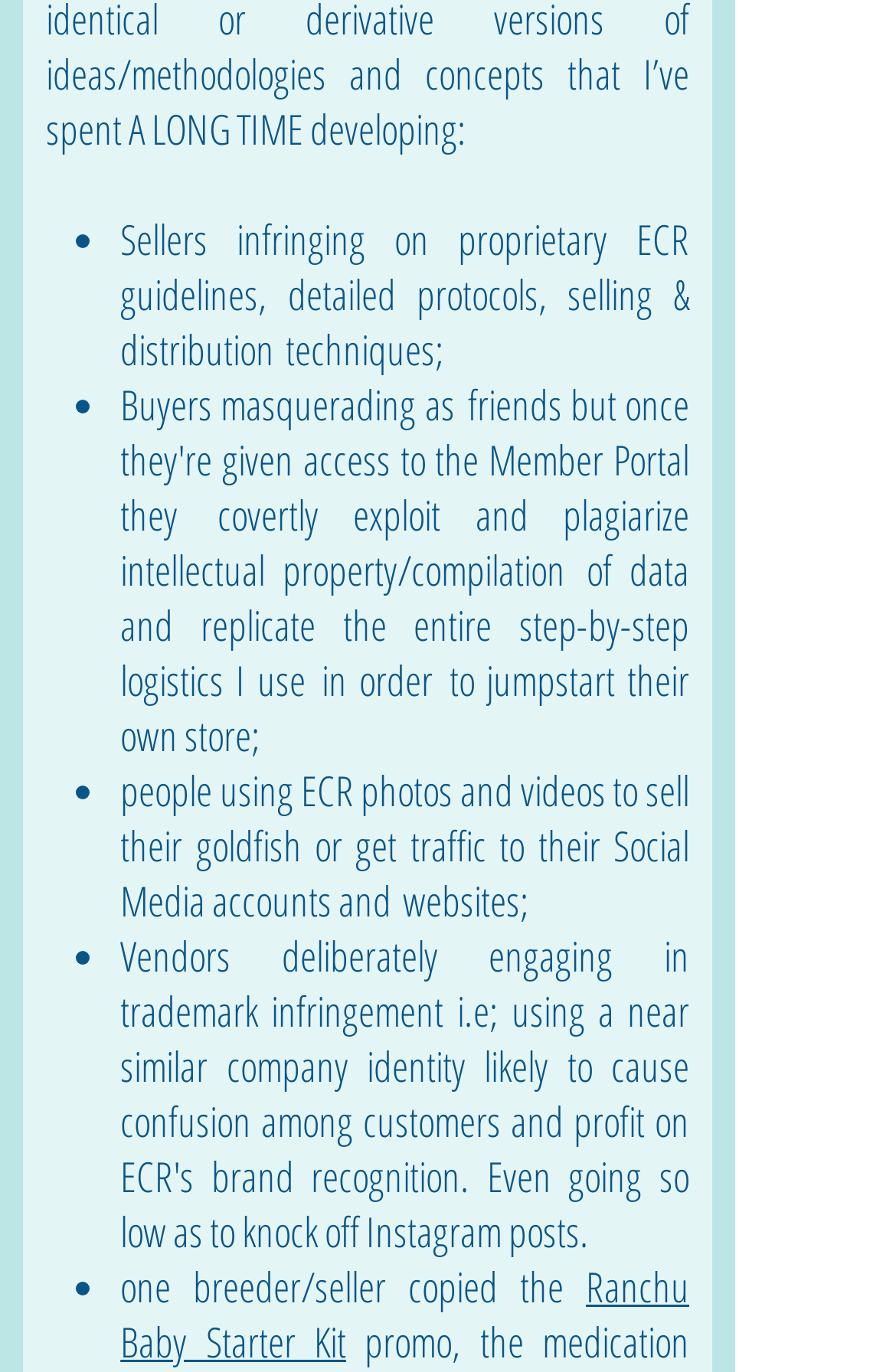Provide your answer to the question using just one word or phrase: What is the purpose of ECR photos and videos?

To sell goldfish or get traffic